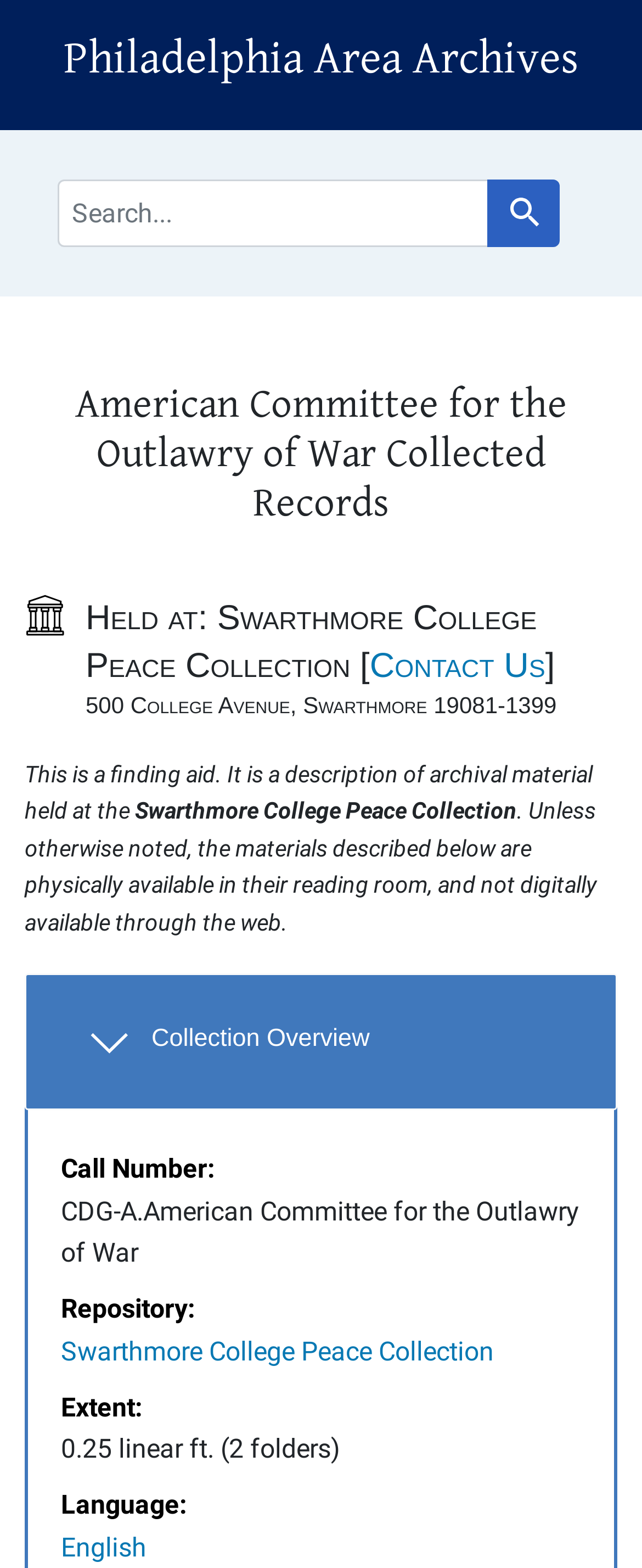Where is the collection held?
Provide a detailed and well-explained answer to the question.

The location of the collection can be found in the StaticText element 'Held at: Swarthmore College Peace Collection [' which is located in the main content section of the webpage, indicating that the collection is physically held at the Swarthmore College Peace Collection.